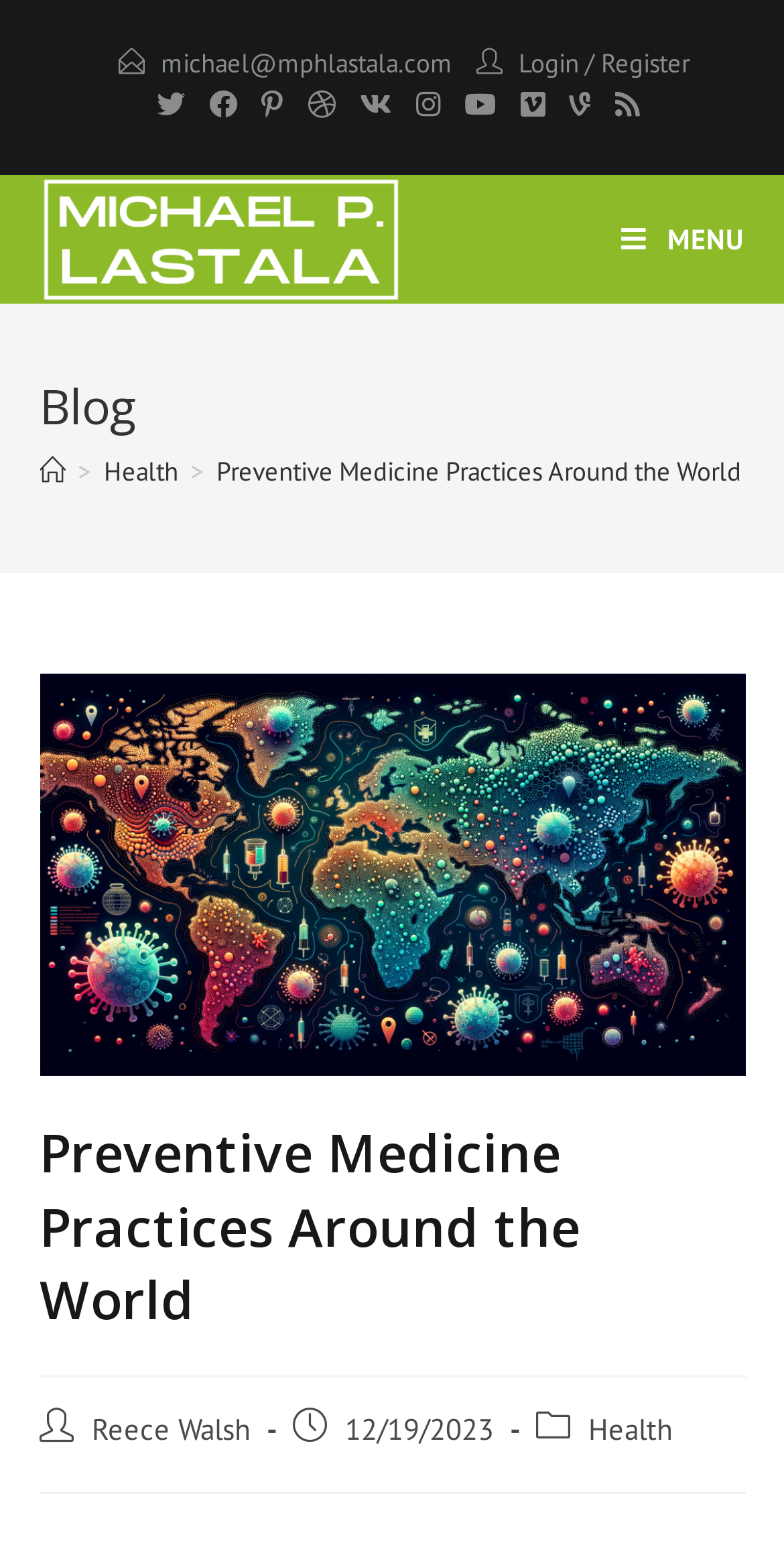Provide the bounding box coordinates of the section that needs to be clicked to accomplish the following instruction: "Contact the author."

[0.205, 0.03, 0.577, 0.052]